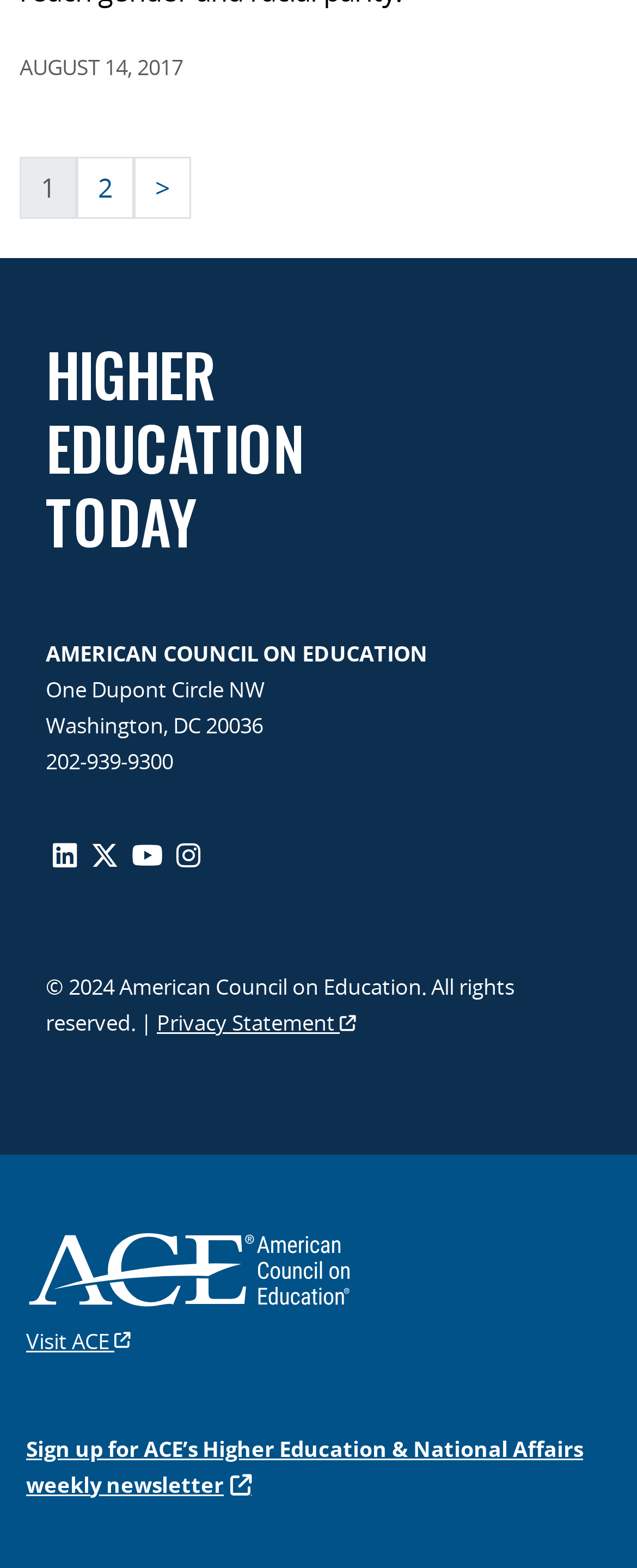Answer the question below using just one word or a short phrase: 
How many social media links are present?

4